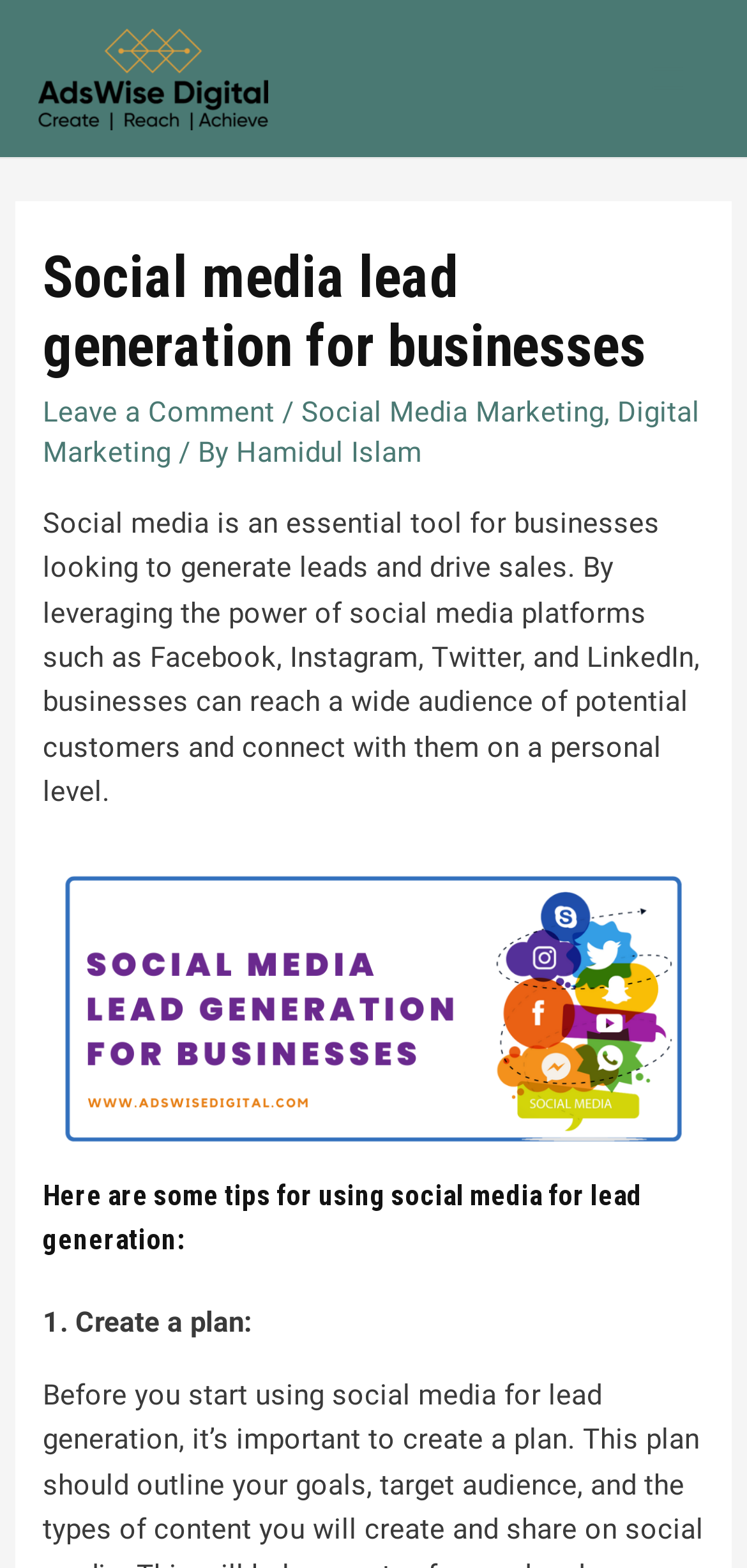Please predict the bounding box coordinates (top-left x, top-left y, bottom-right x, bottom-right y) for the UI element in the screenshot that fits the description: alt="Walls Times"

None